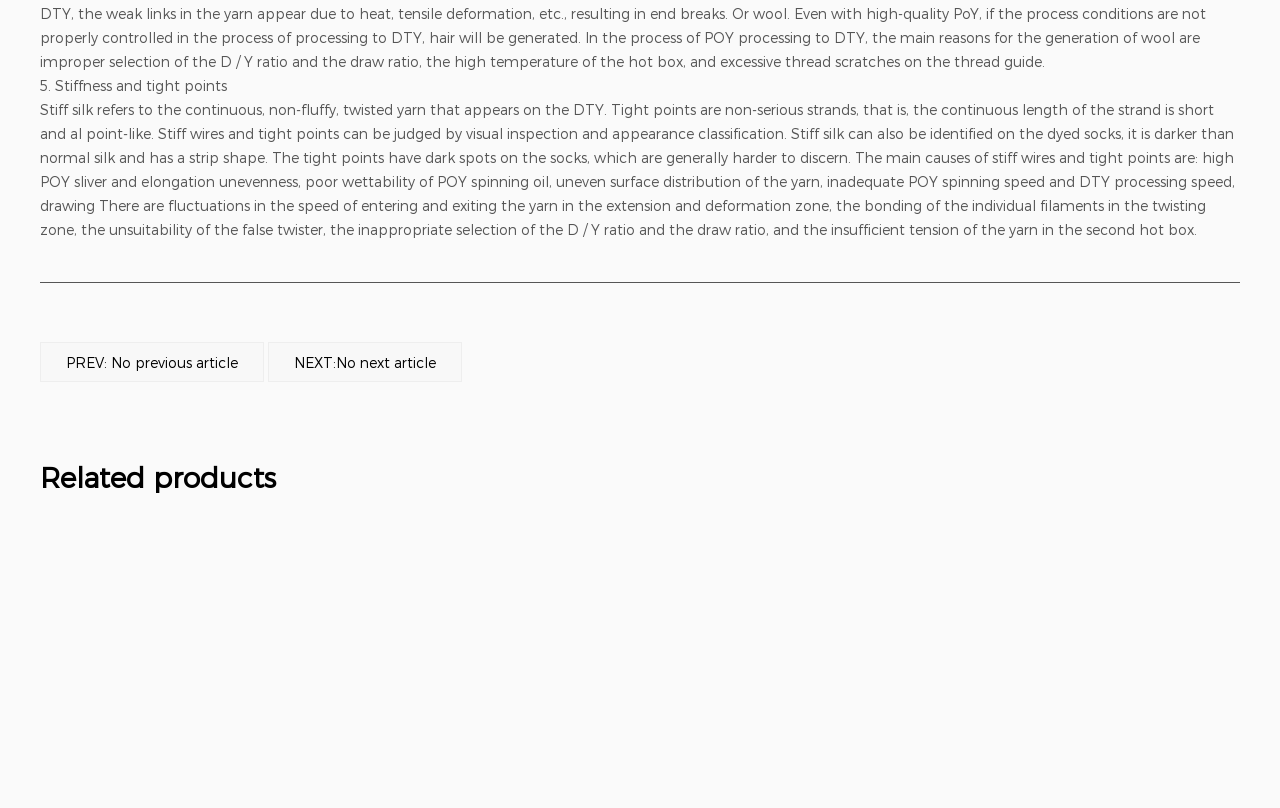Using the provided description PREV: No previous article, find the bounding box coordinates for the UI element. Provide the coordinates in (top-left x, top-left y, bottom-right x, bottom-right y) format, ensuring all values are between 0 and 1.

[0.031, 0.423, 0.206, 0.473]